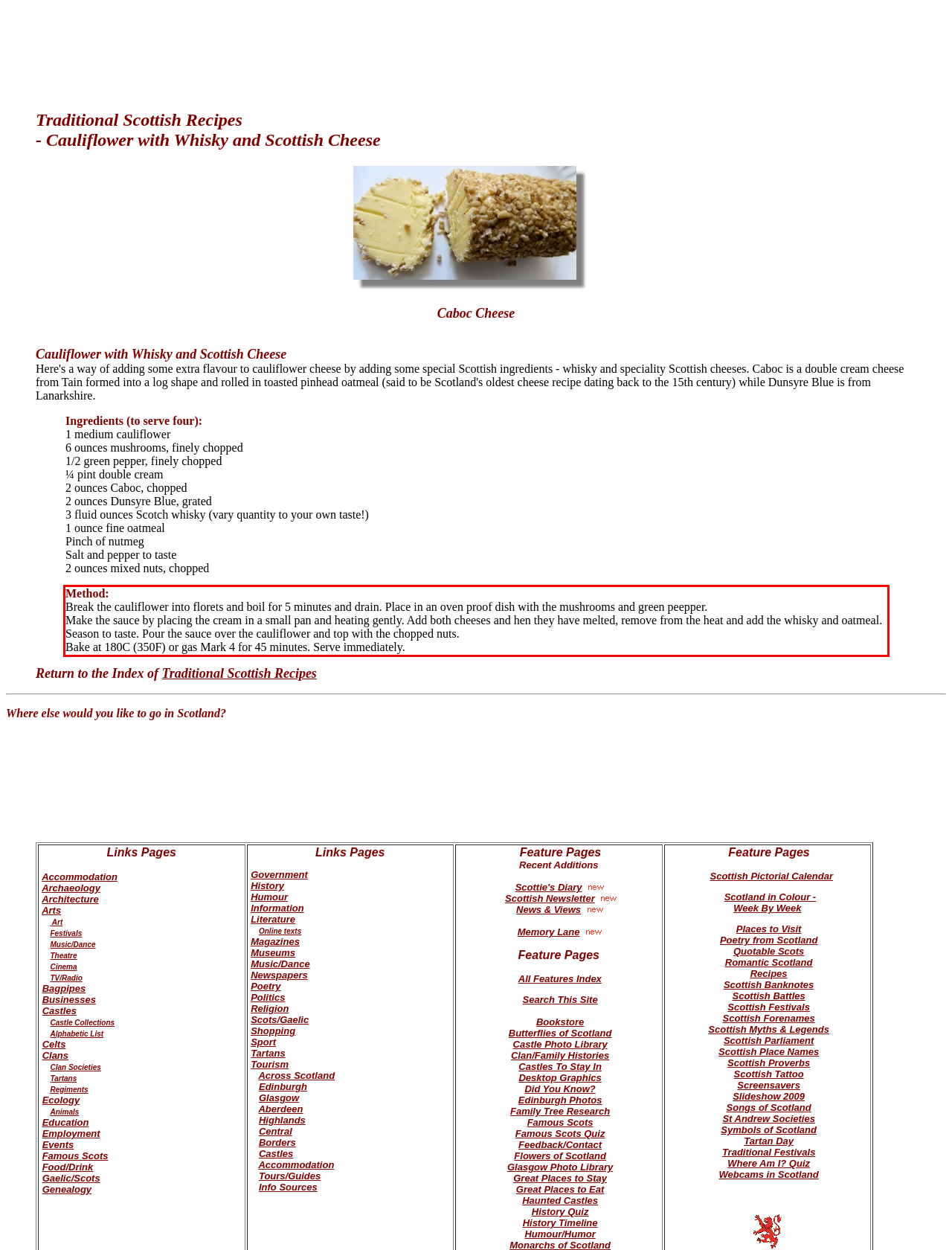Please recognize and transcribe the text located inside the red bounding box in the webpage image.

Method: Break the cauliflower into florets and boil for 5 minutes and drain. Place in an oven proof dish with the mushrooms and green peepper. Make the sauce by placing the cream in a small pan and heating gently. Add both cheeses and hen they have melted, remove from the heat and add the whisky and oatmeal. Season to taste. Pour the sauce over the cauliflower and top with the chopped nuts. Bake at 180C (350F) or gas Mark 4 for 45 minutes. Serve immediately.